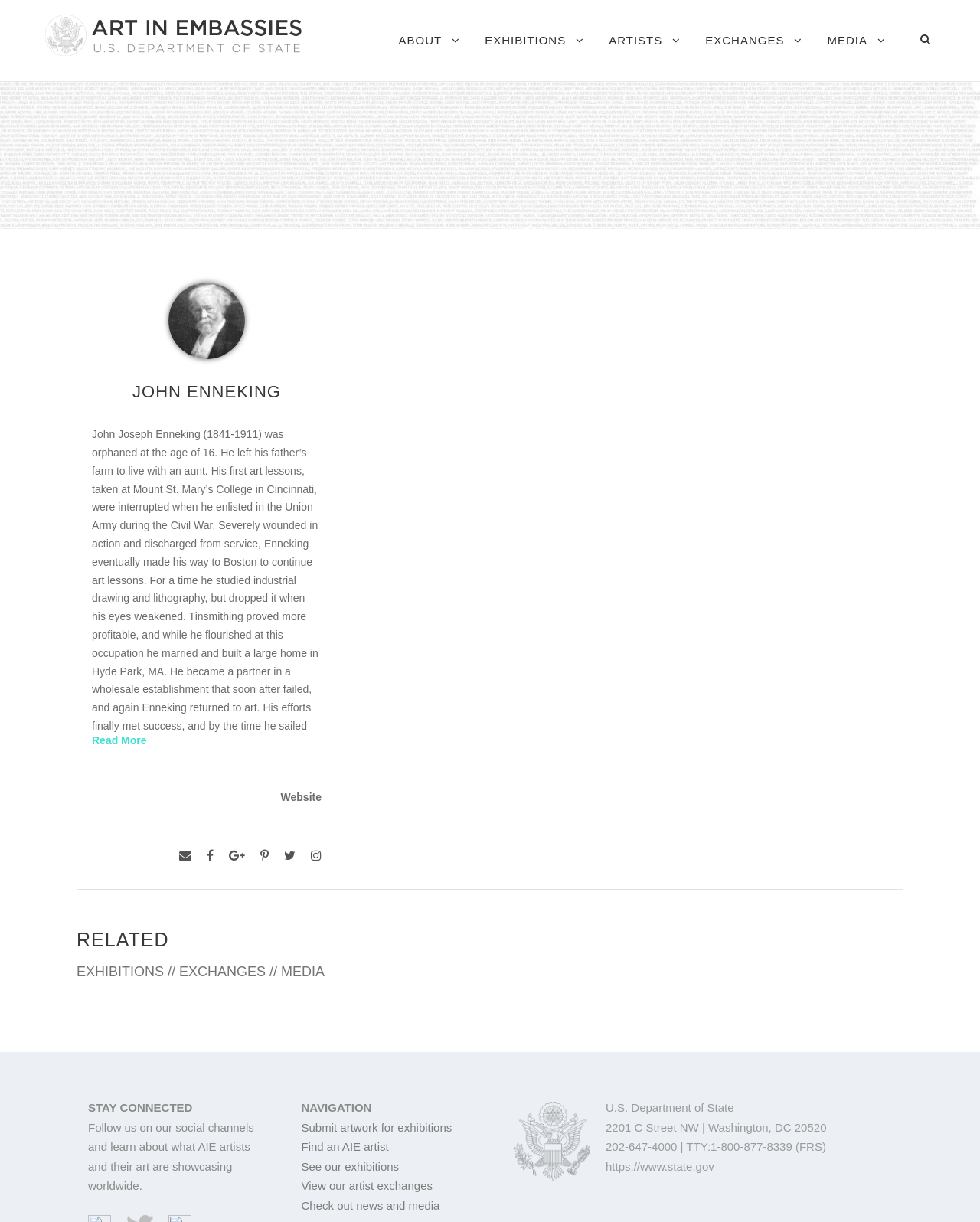What is the name of the museum that preserves Enneking's work?
Refer to the image and give a detailed response to the question.

The answer can be found in the StaticText element with the text 'His work has been preserved at the Worcester Museum and the Boston Museum of Fine Arts.'